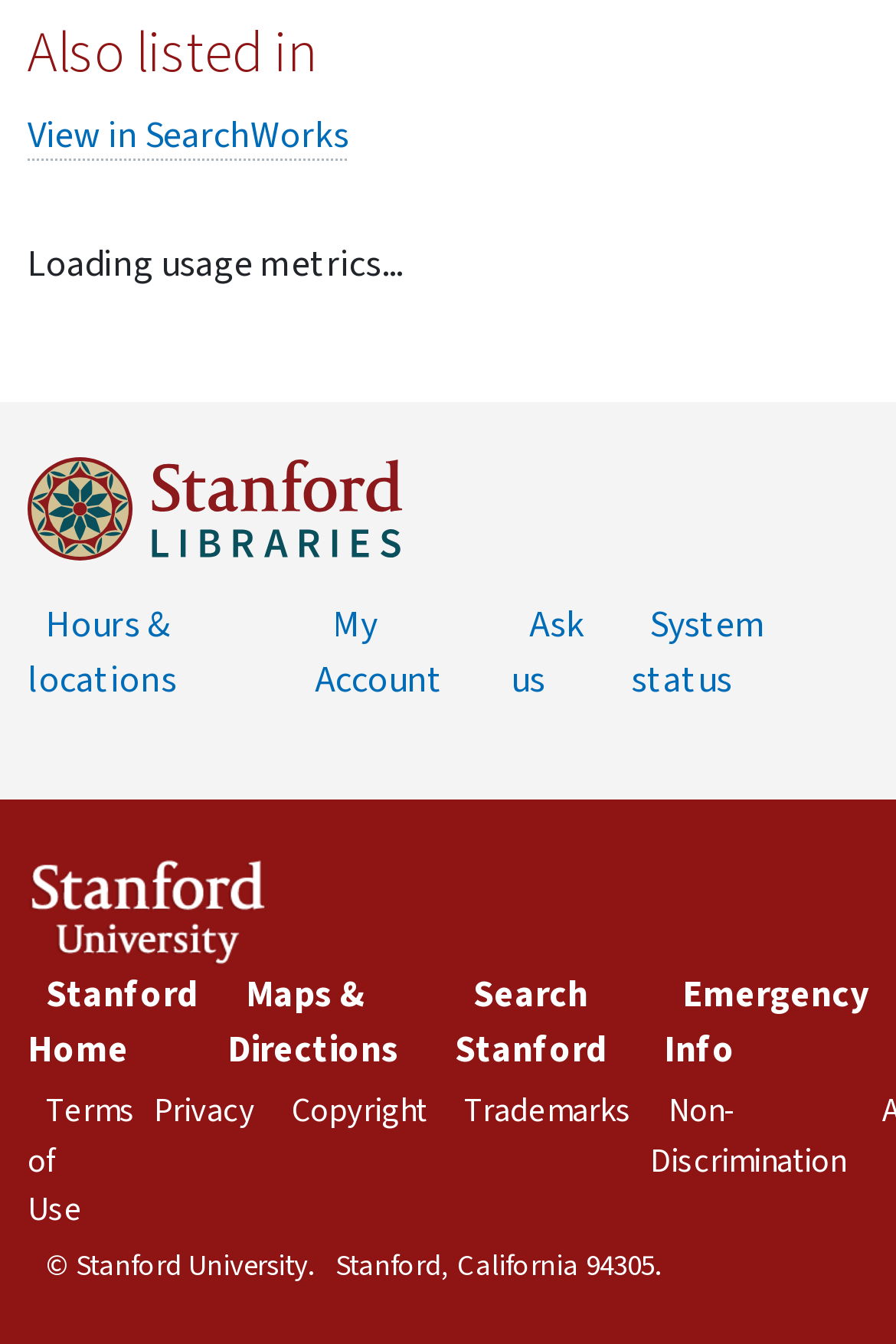Determine the bounding box coordinates for the area you should click to complete the following instruction: "Visit Stanford Libraries".

[0.031, 0.358, 0.449, 0.396]